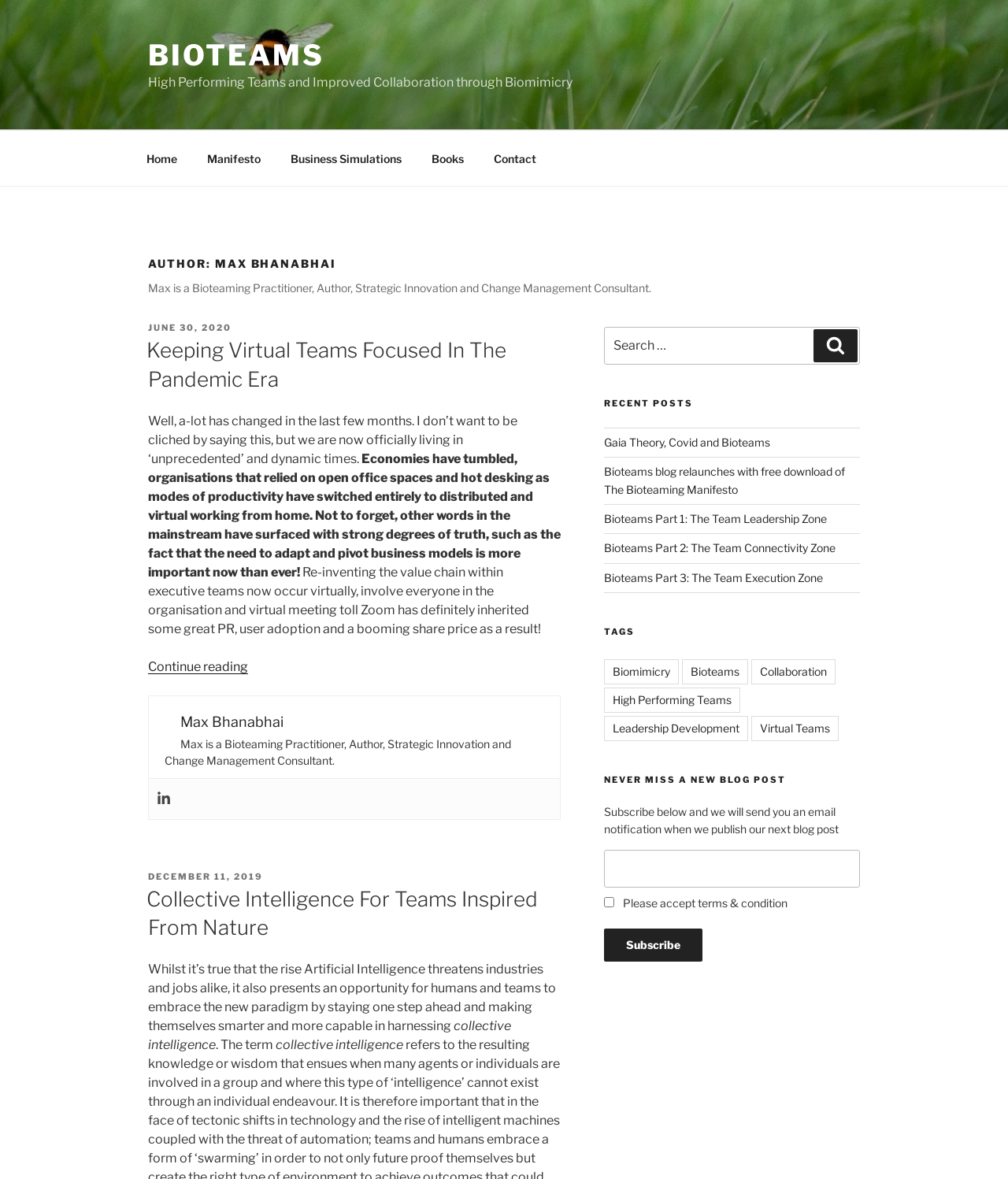Using the webpage screenshot, find the UI element described by December 11, 2019May 12, 2022. Provide the bounding box coordinates in the format (top-left x, top-left y, bottom-right x, bottom-right y), ensuring all values are floating point numbers between 0 and 1.

[0.147, 0.739, 0.261, 0.748]